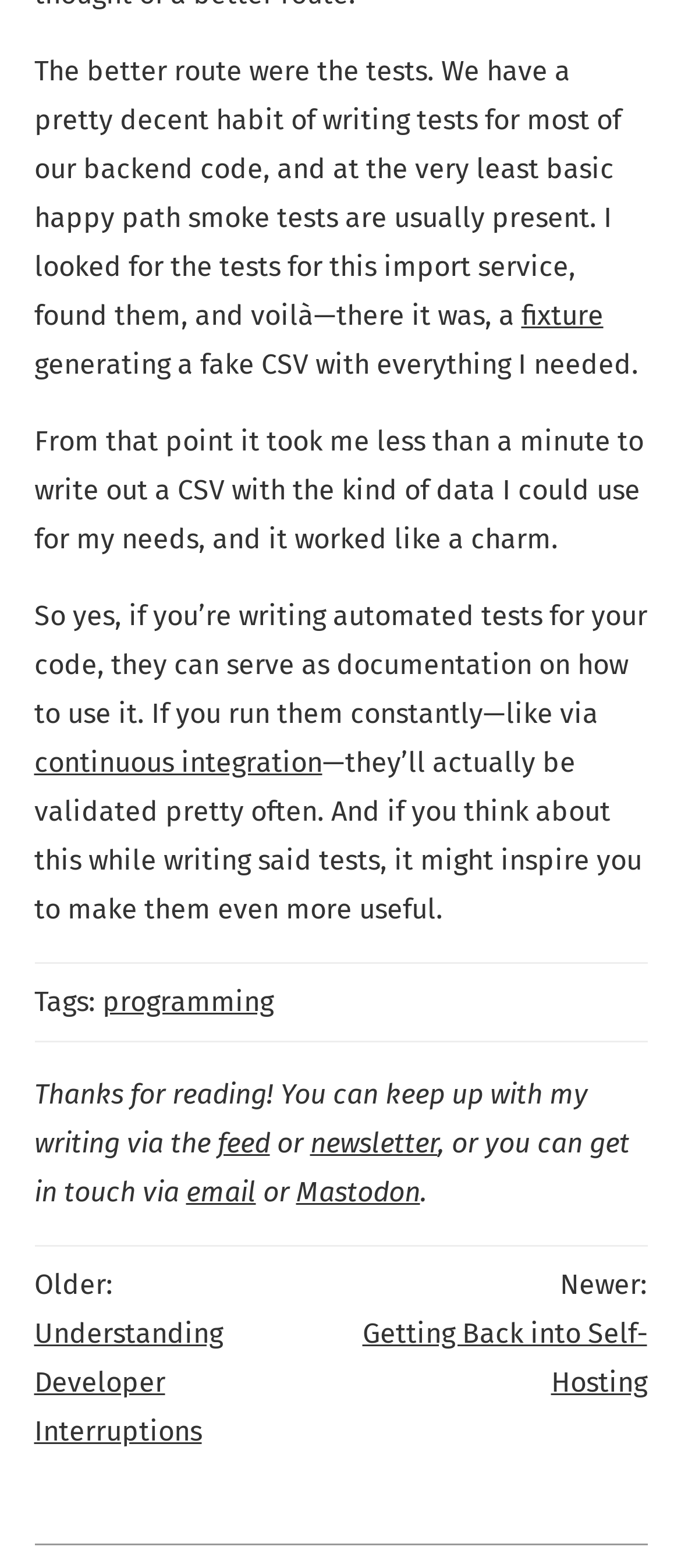Pinpoint the bounding box coordinates of the clickable element to carry out the following instruction: "click the link to read about fixture."

[0.765, 0.19, 0.886, 0.212]